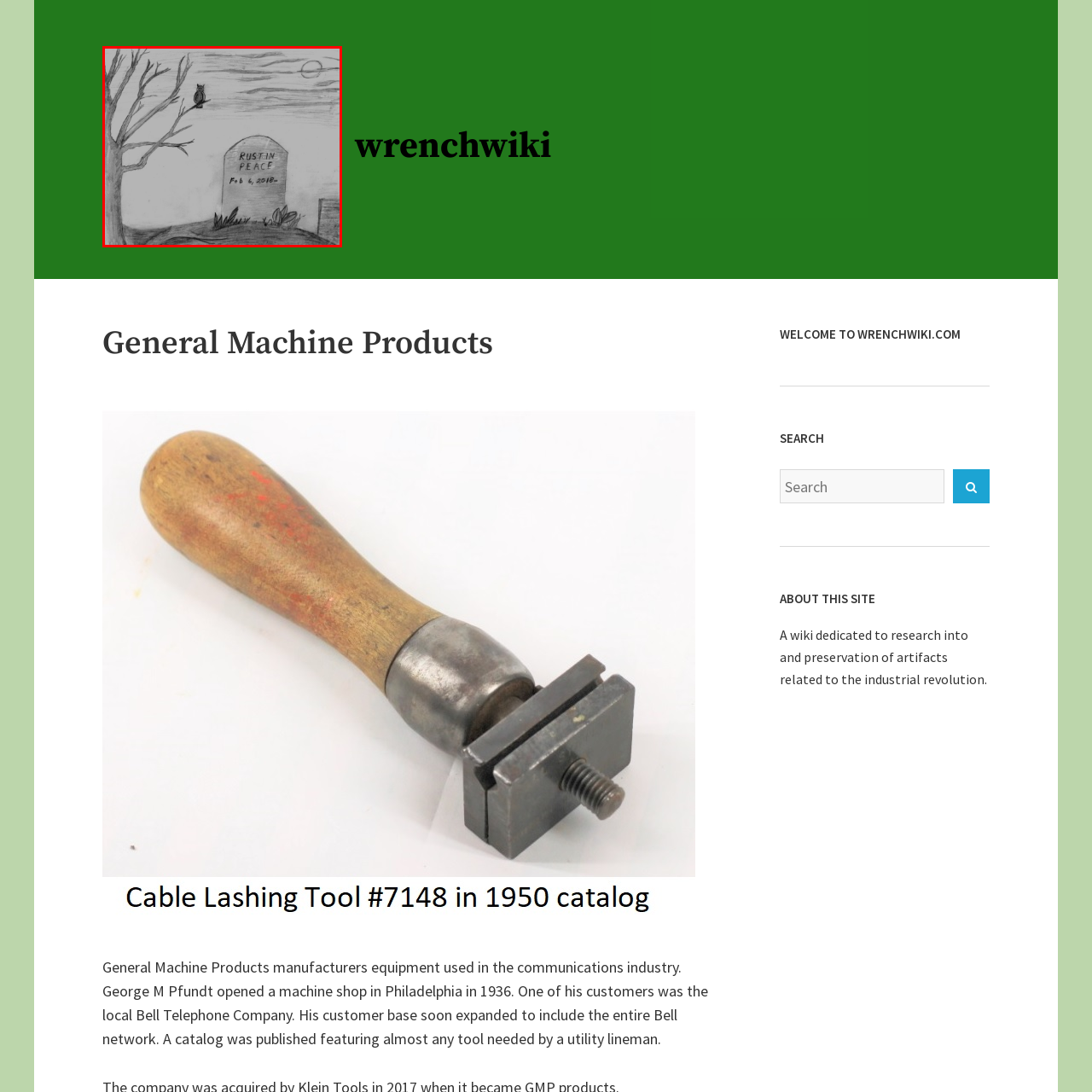Offer a complete and descriptive caption for the image marked by the red box.

The image depicts a somber, hand-drawn scene set in a graveyard, characterized by a desolate atmosphere. In the foreground, a gravestone stands prominently, engraved with the words “RUST IN PEACE” and the date “Feb 6, 2018,” suggesting a tribute to someone who has passed away. The gravestone's shape gives it a classic, almost timeless quality.

Adjacent to the gravestone, a solitary tree has barren branches, enhancing the melancholic mood. Perched on one of the branches is an owl, a symbol often associated with wisdom or a watchful presence. In the background, a muted sky is reflected, with soft, swirling clouds and a faint sun, contributing to the overall stillness and reflective nature of the scene. This drawing evokes a sense of contemplation about mortality and remembrance, inviting viewers to reflect on the significance of the date and the message etched on the gravestone.